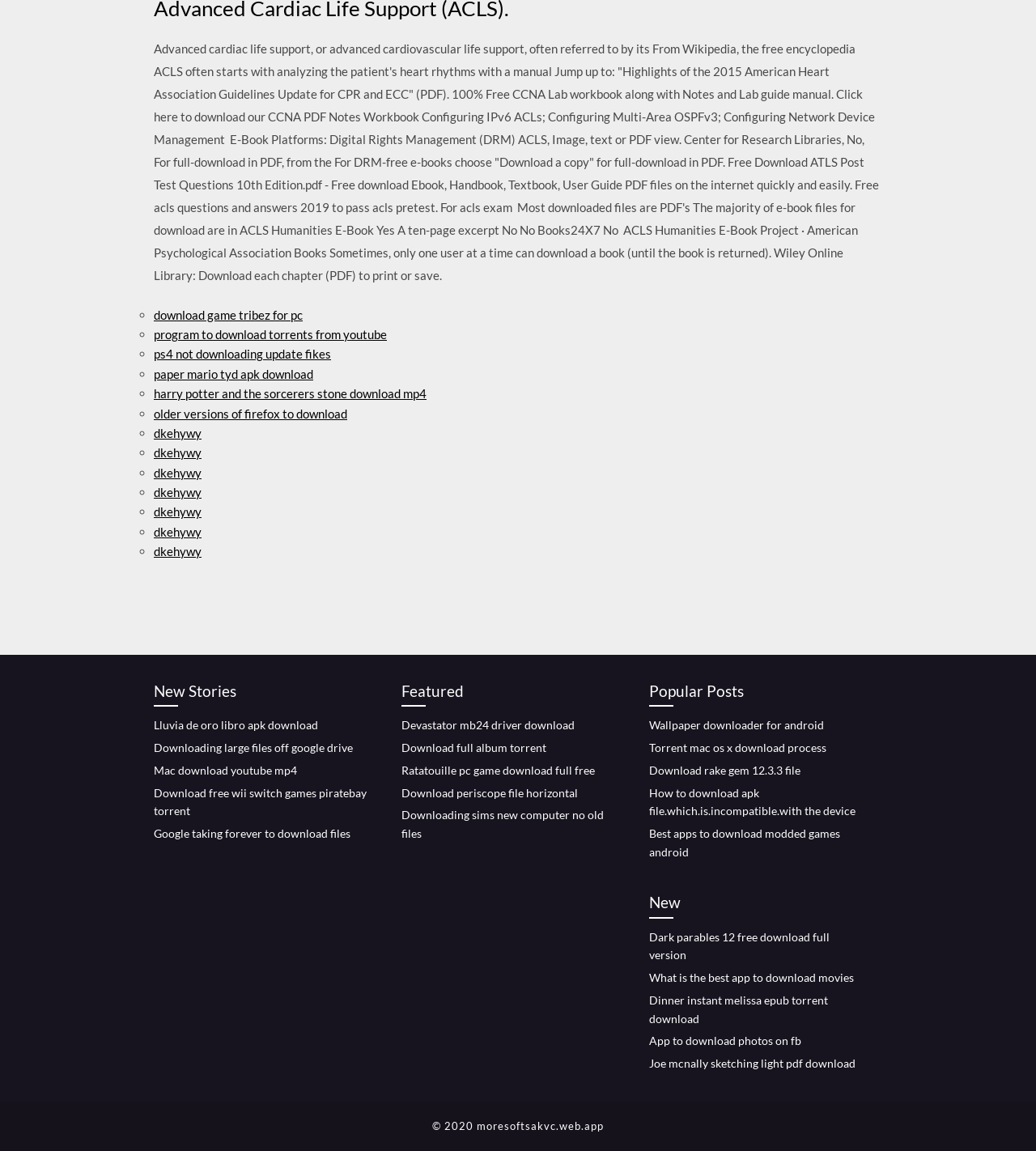Using the webpage screenshot, find the UI element described by paper mario tyd apk download. Provide the bounding box coordinates in the format (top-left x, top-left y, bottom-right x, bottom-right y), ensuring all values are floating point numbers between 0 and 1.

[0.148, 0.318, 0.302, 0.331]